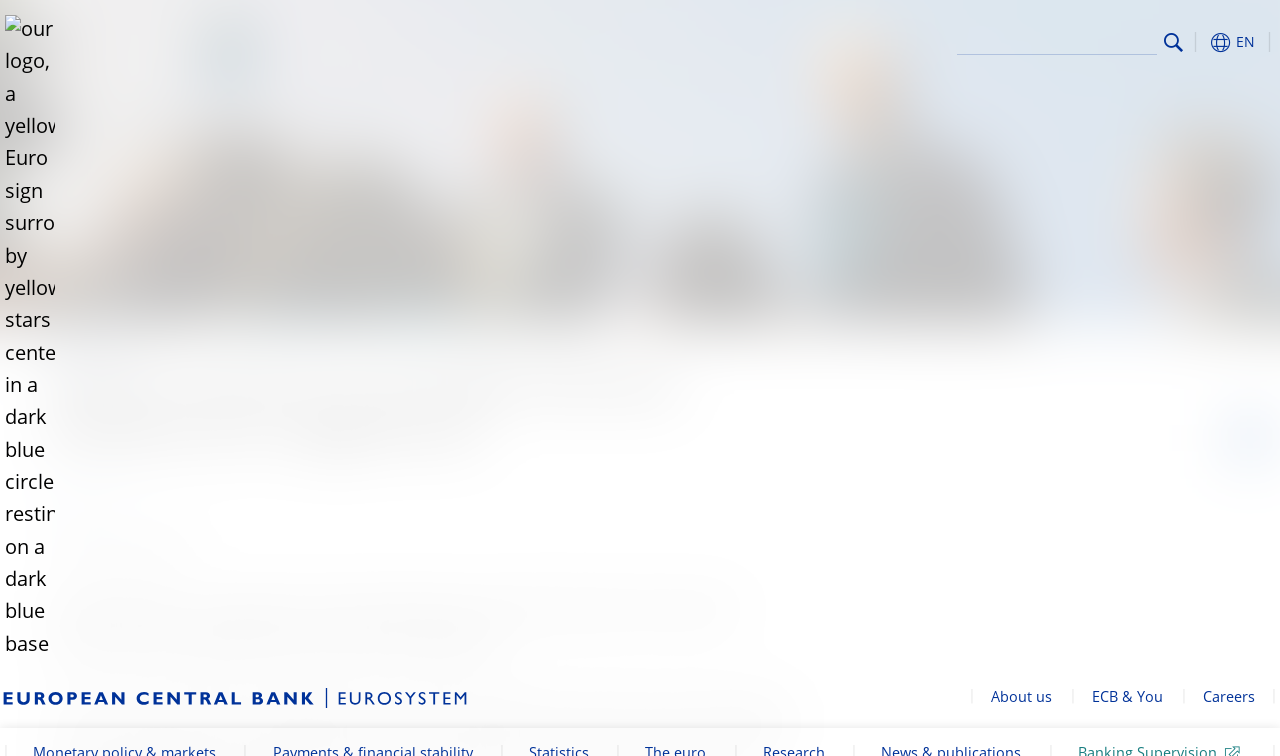What is the logo of the European Central Bank?
Based on the content of the image, thoroughly explain and answer the question.

Based on the image description, the logo of the European Central Bank is a yellow Euro sign surrounded by yellow stars centered in a dark blue circle resting on a dark blue base.